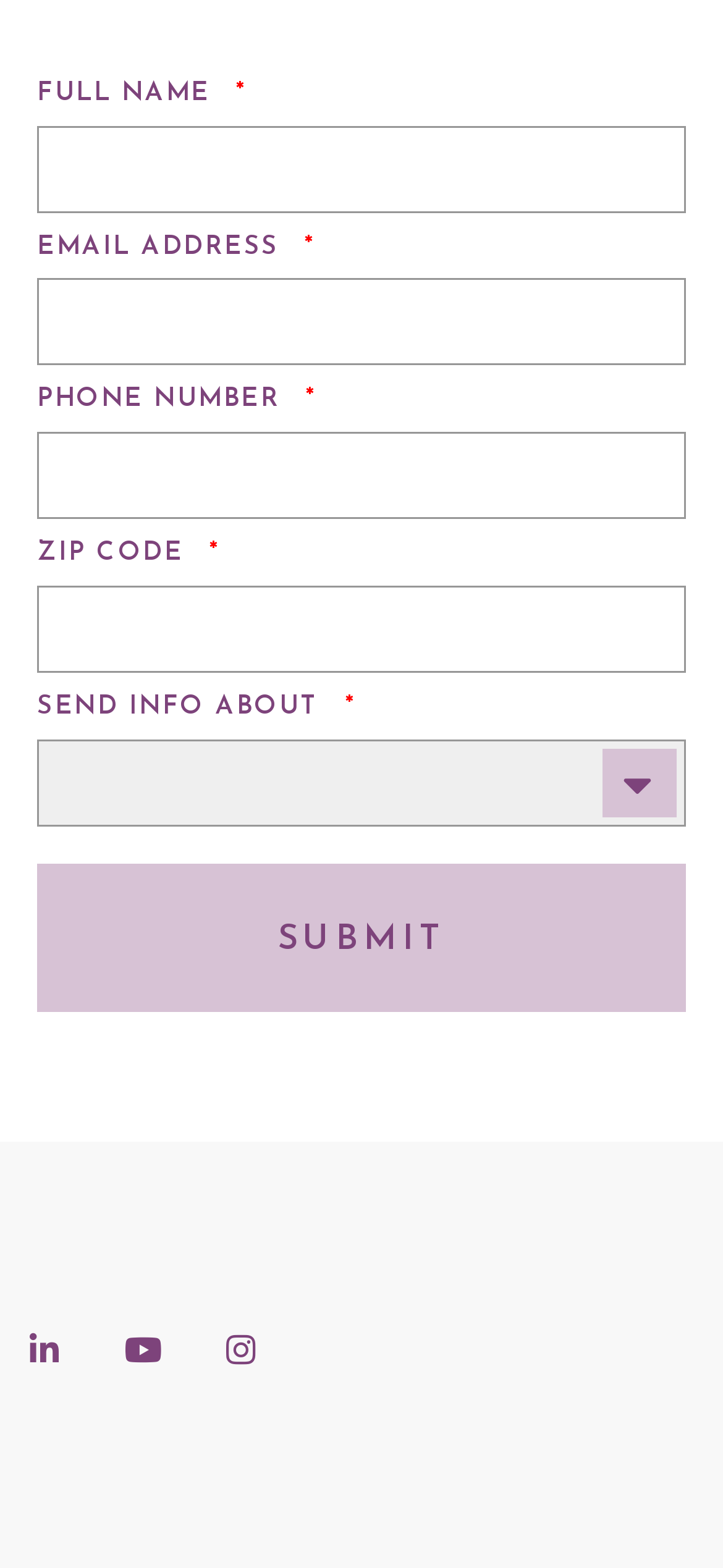Bounding box coordinates should be provided in the format (top-left x, top-left y, bottom-right x, bottom-right y) with all values between 0 and 1. Identify the bounding box for this UI element: LinkedIn

[0.041, 0.852, 0.082, 0.875]